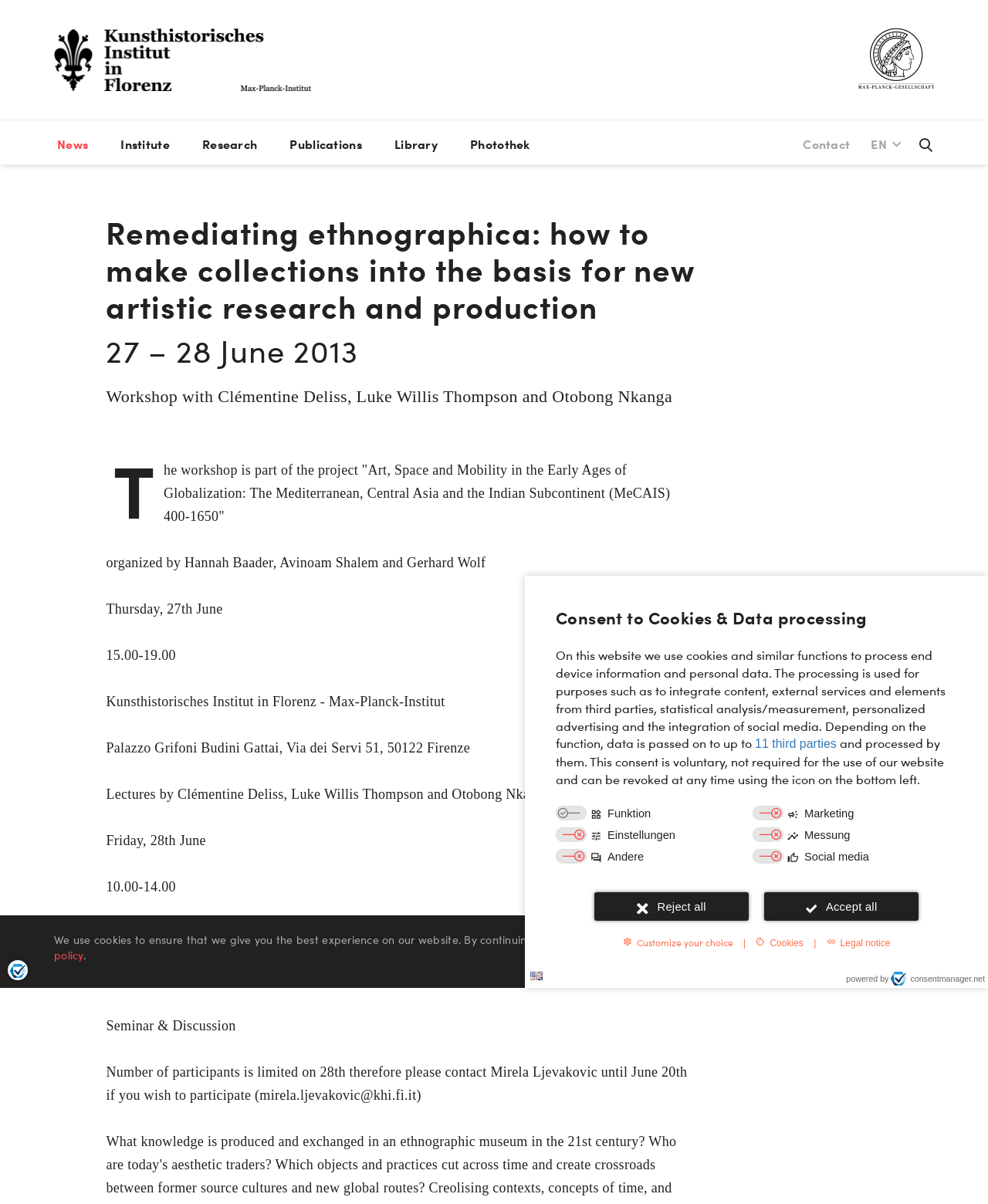What is the principal heading displayed on the webpage?

Remediating ethnographica: how to make collections into the basis for new artistic research and production